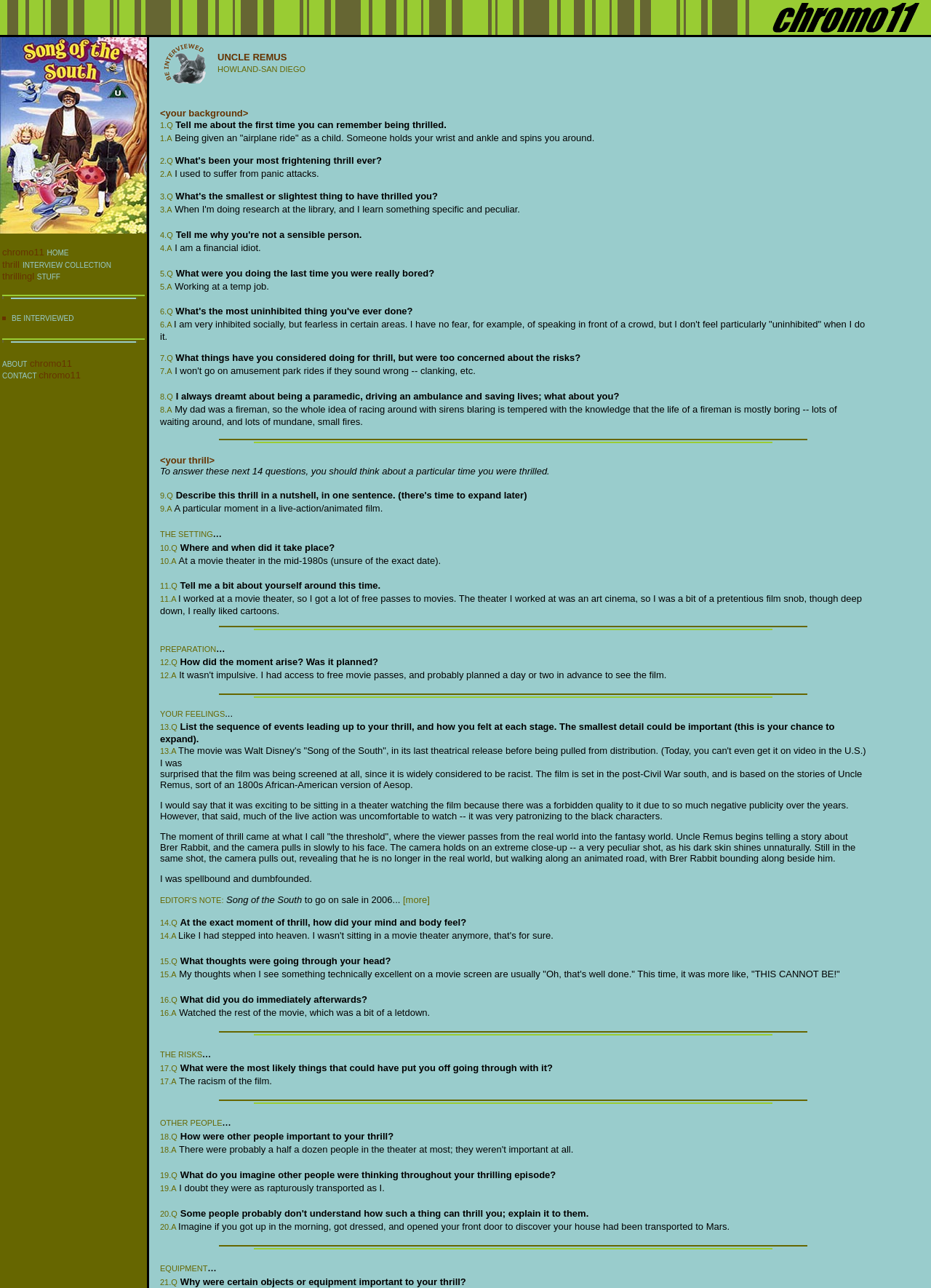Please specify the bounding box coordinates for the clickable region that will help you carry out the instruction: "Click the ABOUT chromo11 link".

[0.002, 0.277, 0.155, 0.286]